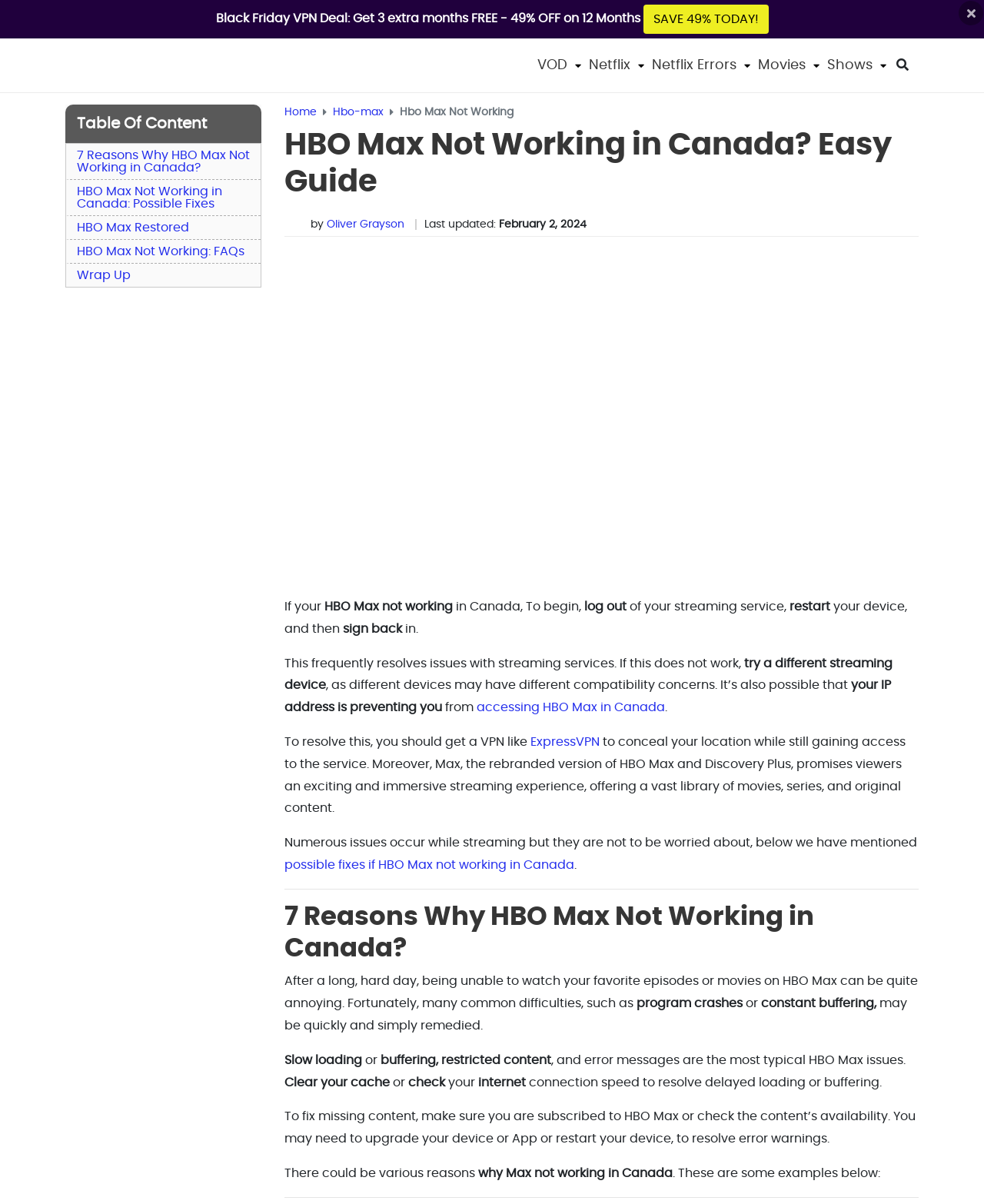Identify the bounding box coordinates of the clickable region to carry out the given instruction: "Click on 'HBO Max Not Working in Canada: Possible Fixes'".

[0.078, 0.154, 0.226, 0.174]